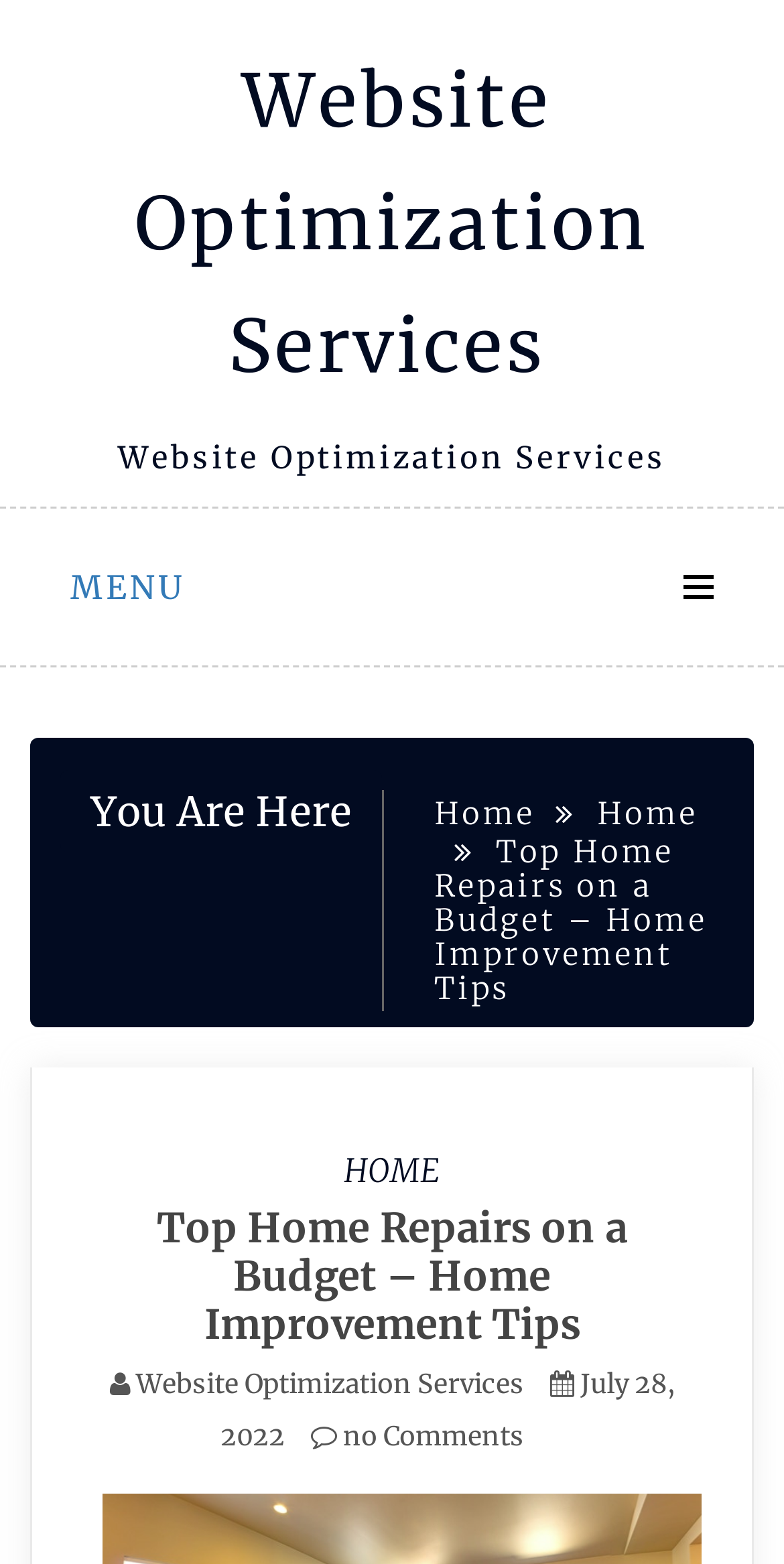From the given element description: "Website Optimization Services", find the bounding box for the UI element. Provide the coordinates as four float numbers between 0 and 1, in the order [left, top, right, bottom].

[0.173, 0.874, 0.668, 0.896]